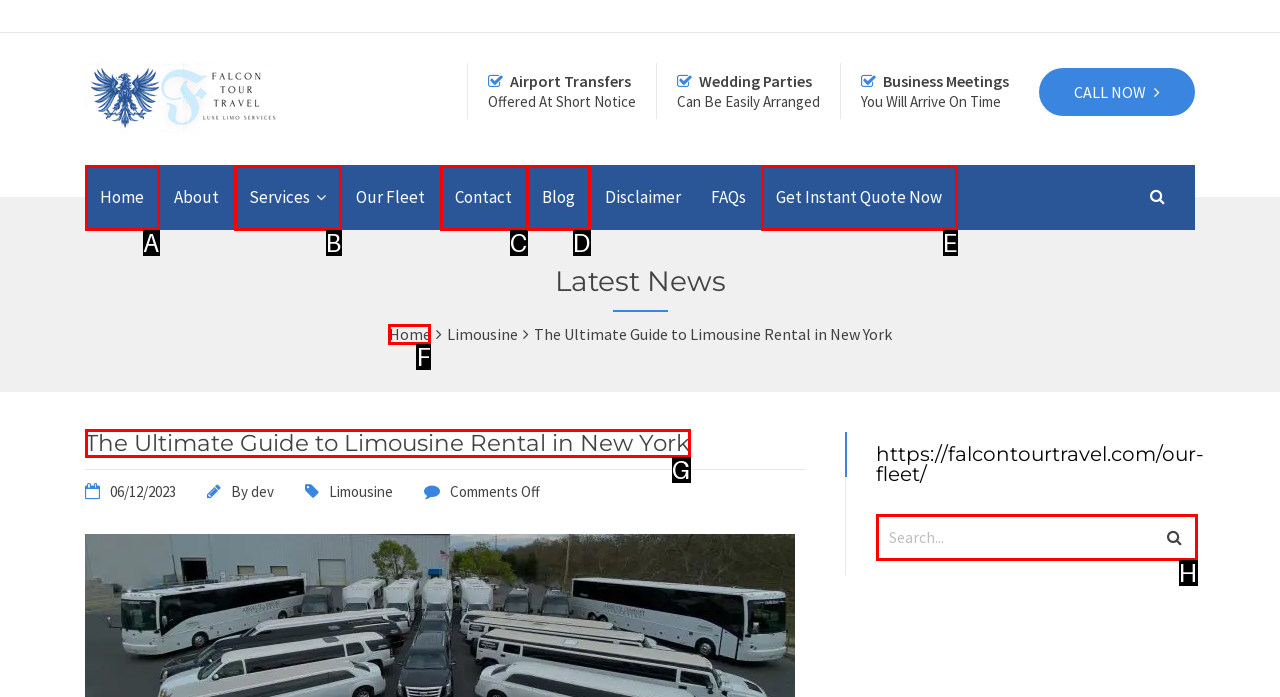What letter corresponds to the UI element described here: input value="Search..." name="s" value="Search..."
Reply with the letter from the options provided.

H